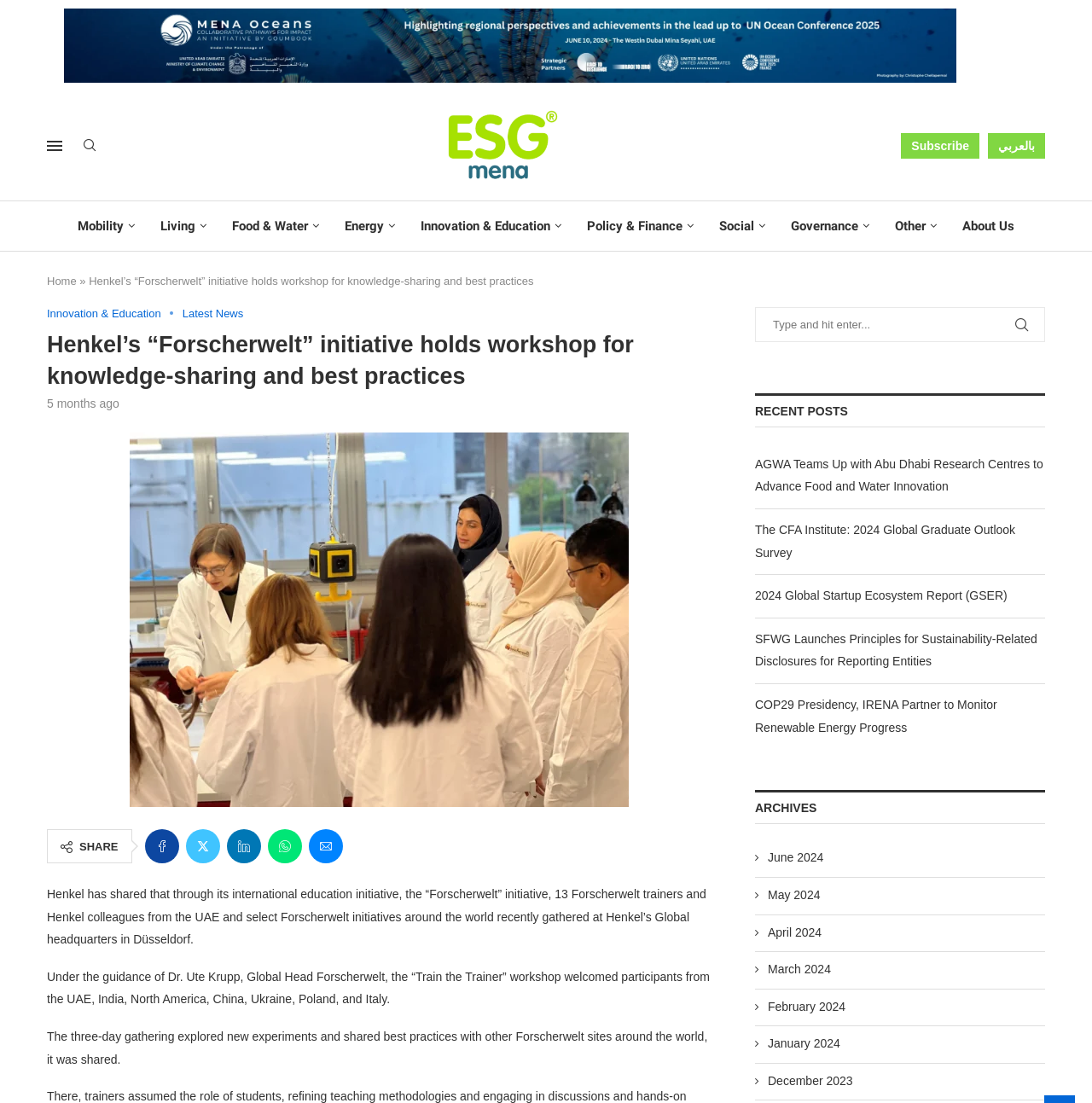Identify the bounding box coordinates of the clickable region to carry out the given instruction: "Share the article on Facebook".

[0.133, 0.752, 0.164, 0.783]